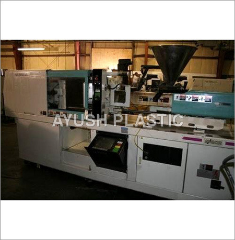Generate an elaborate description of what you see in the image.

This image showcases a Plastic Injection Moulding Machine, a sophisticated piece of equipment used in the manufacturing of plastic products. The machine is equipped with various components, including a hopper for feeding raw materials and a control panel that allows operators to monitor and control the molding process. The interior of the manufacturing setting is visible, featuring a spacious design suited for industrial operations. The image highlights the machine's capacity to produce high-quality plastic items efficiently, making it an essential tool in the plastic molding industry. The branding visible indicates its connection to AYUSH PLASTIC, emphasizing its relevance in terms of quality and reliability in plastic production.